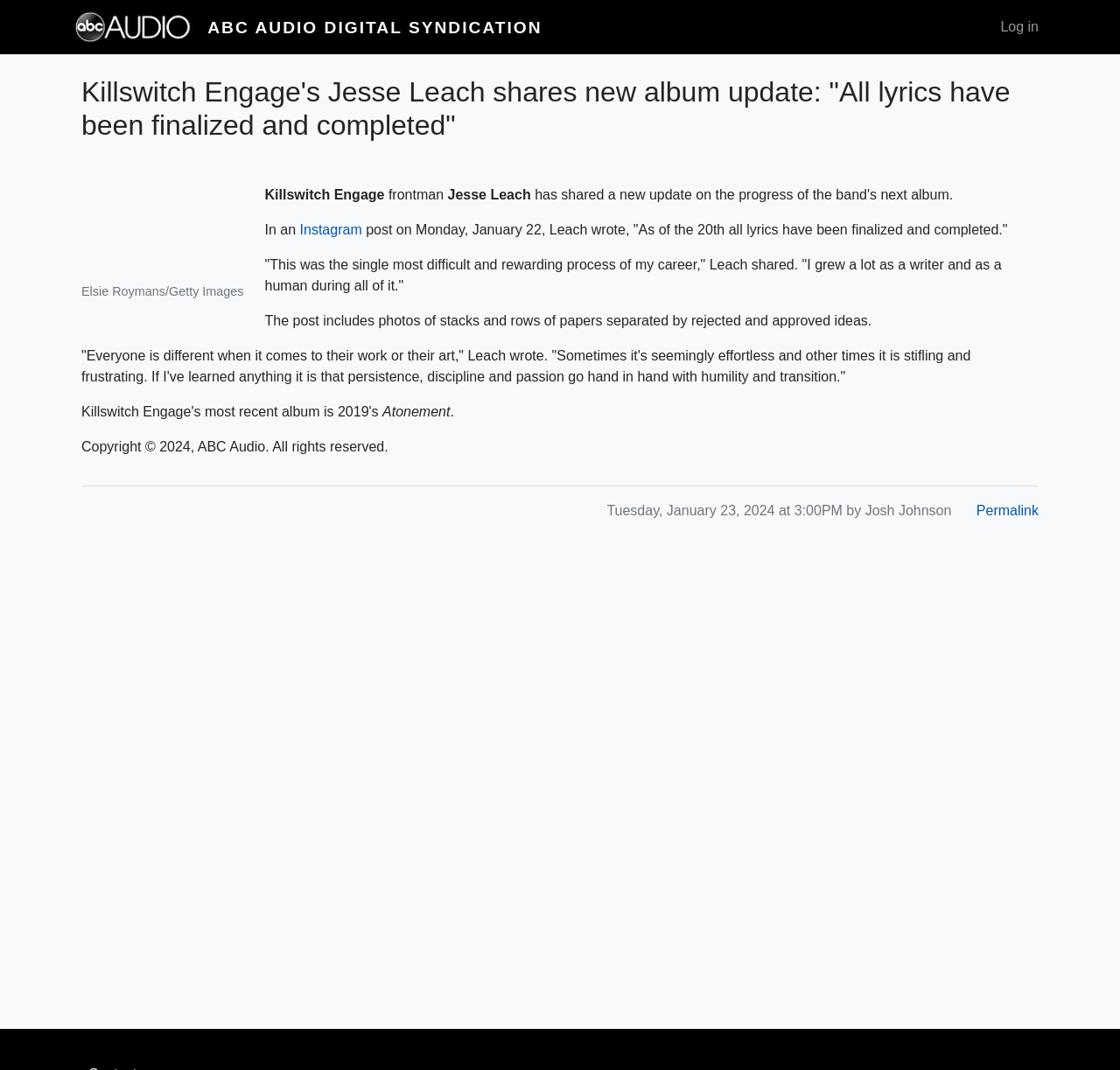Reply to the question with a single word or phrase:
What is the date of the post mentioned in the article?

Monday, January 22